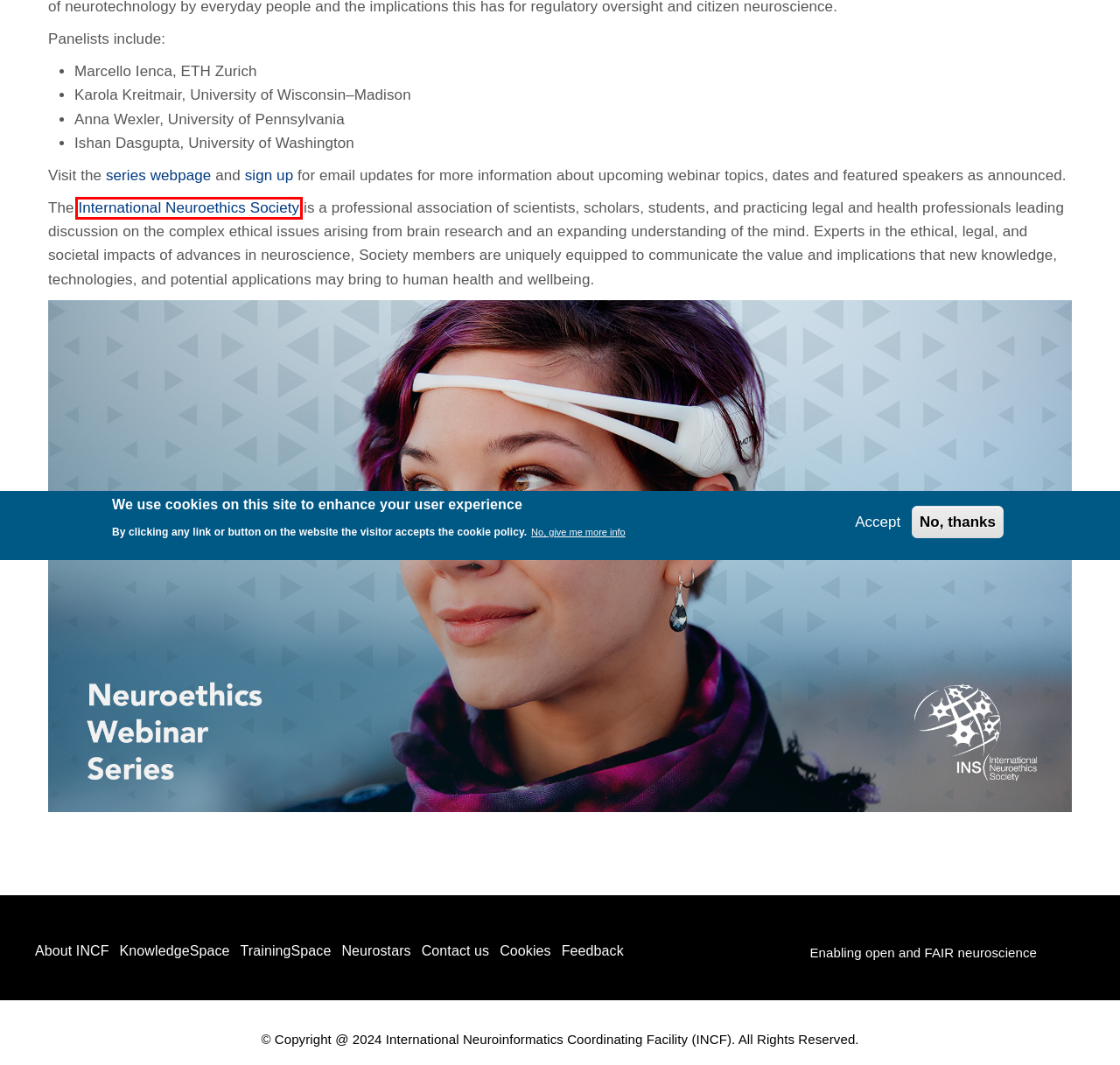With the provided screenshot showing a webpage and a red bounding box, determine which webpage description best fits the new page that appears after clicking the element inside the red box. Here are the options:
A. Signup Form
B. Introduction to Neuroethics | INCF TrainingSpace
C. About
D. Neurostars
E. INCF Training Space: Neuro education without borders
F. About cookies on the INCF hosted websites | INCF
G. KnowledgeSpace
H. Website Feedback Form | INCF

C